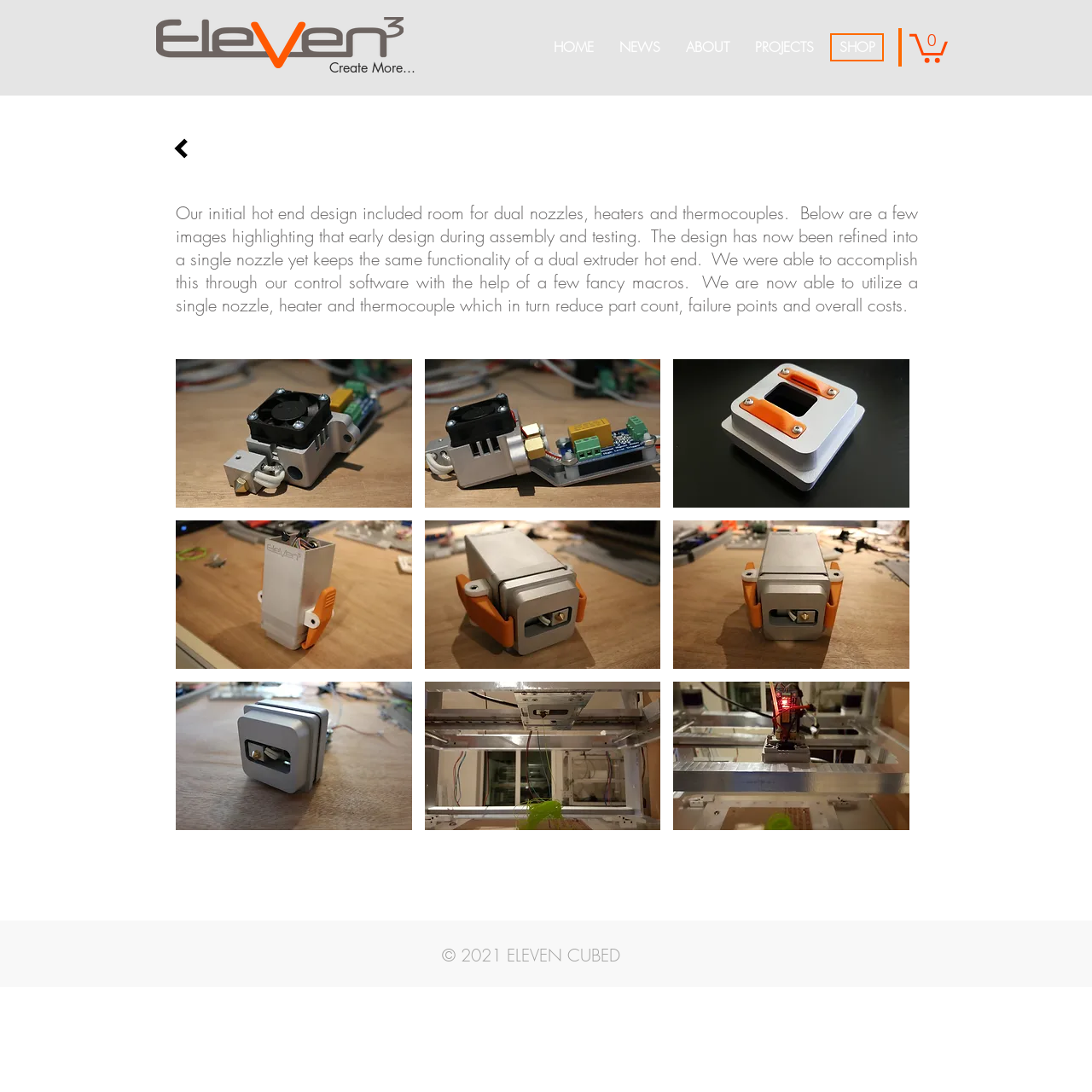Please specify the bounding box coordinates of the element that should be clicked to execute the given instruction: 'Click on the 'HOME' link'. Ensure the coordinates are four float numbers between 0 and 1, expressed as [left, top, right, bottom].

[0.495, 0.028, 0.555, 0.059]